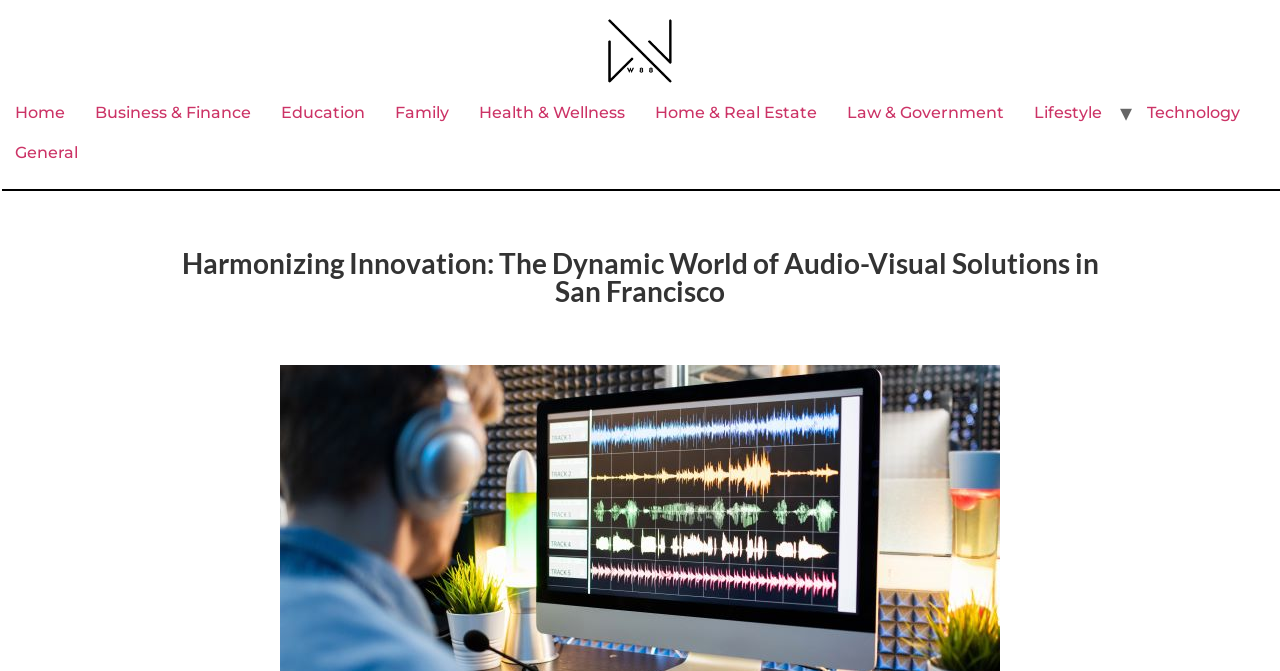What is the topic of the main heading on the webpage?
Please give a detailed and elaborate answer to the question based on the image.

The main heading on the webpage is 'Harmonizing Innovation: The Dynamic World of Audio-Visual Solutions in San Francisco', which indicates that the webpage is primarily about audio-visual solutions and their applications in San Francisco.